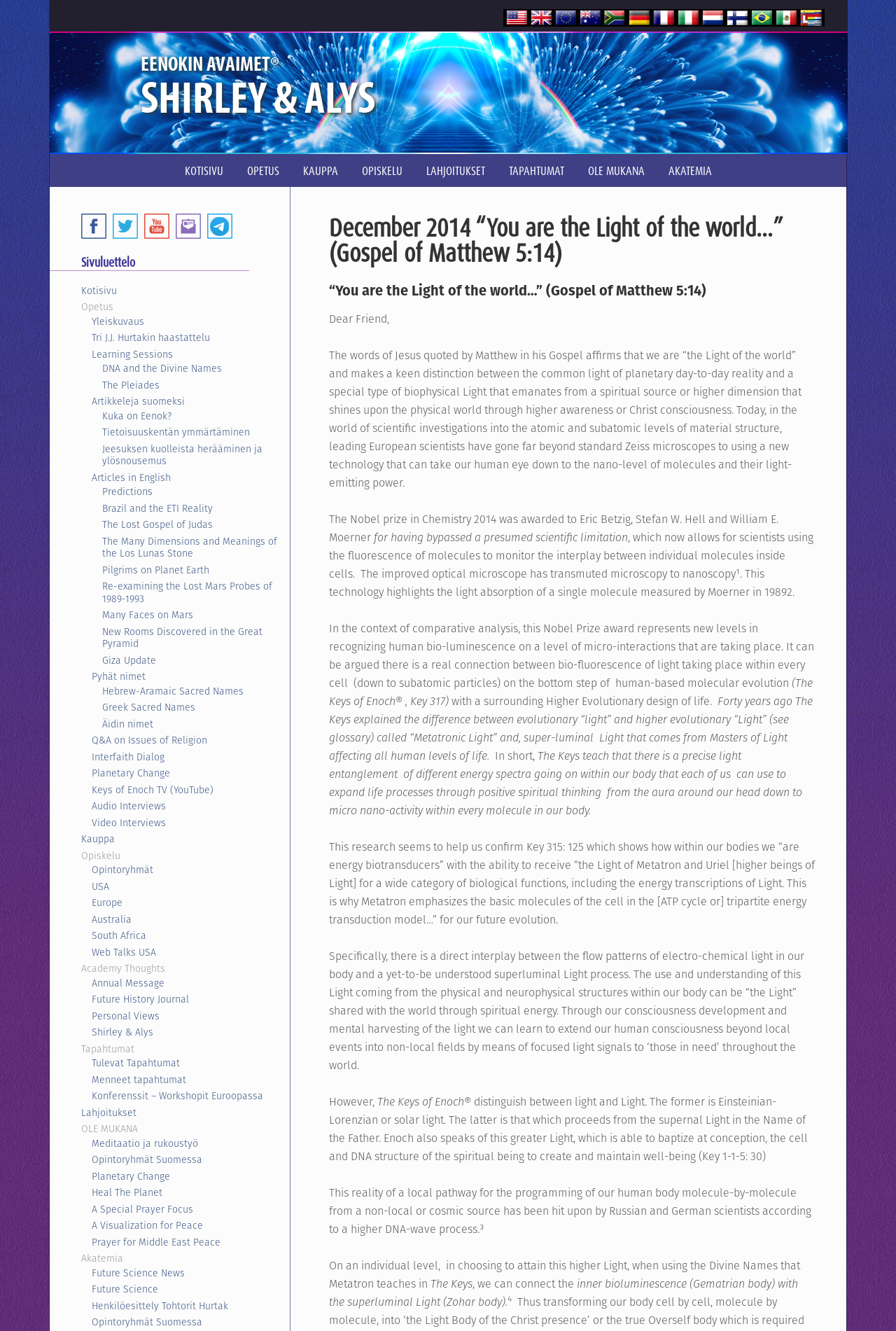Generate a comprehensive description of the webpage.

This webpage appears to be a spiritual or religious website, with a focus on the teachings of J.J. Hurtak and the Keys of Enoch. The page is divided into several sections, with a navigation menu at the top and a series of links and articles below.

At the top of the page, there are two headings: "EENOKIN AVAIMET ®" and "SHIRLEY & ALYS". Below these headings, there is a navigation menu with links to various sections of the website, including "KOTISIVU", "OPETUS", "KAUPPA", and "LAHJOITUKSET".

The main content of the page is a long article that discusses the concept of light and its relationship to spirituality and consciousness. The article cites the Gospel of Matthew and quotes Jesus as saying "You are the Light of the world". It then goes on to discuss the difference between "light" and "Light", with the former referring to physical light and the latter referring to a higher, spiritual light.

The article also discusses the work of scientists who have been awarded the Nobel Prize in Chemistry for their research on the light-emitting properties of molecules. It suggests that this research has implications for our understanding of human bio-luminescence and the role of light in spiritual development.

Throughout the article, there are references to the Keys of Enoch, a spiritual text that is apparently central to the teachings of J.J. Hurtak. The article also includes quotes from the Keys of Enoch and discusses their relevance to the concept of light and spiritual development.

In addition to the article, the page includes a series of links to other articles and resources, including videos, audio interviews, and books. There are also links to social media platforms and a contact form.

Overall, the webpage appears to be a resource for individuals interested in spiritual growth and development, with a focus on the teachings of J.J. Hurtak and the Keys of Enoch.